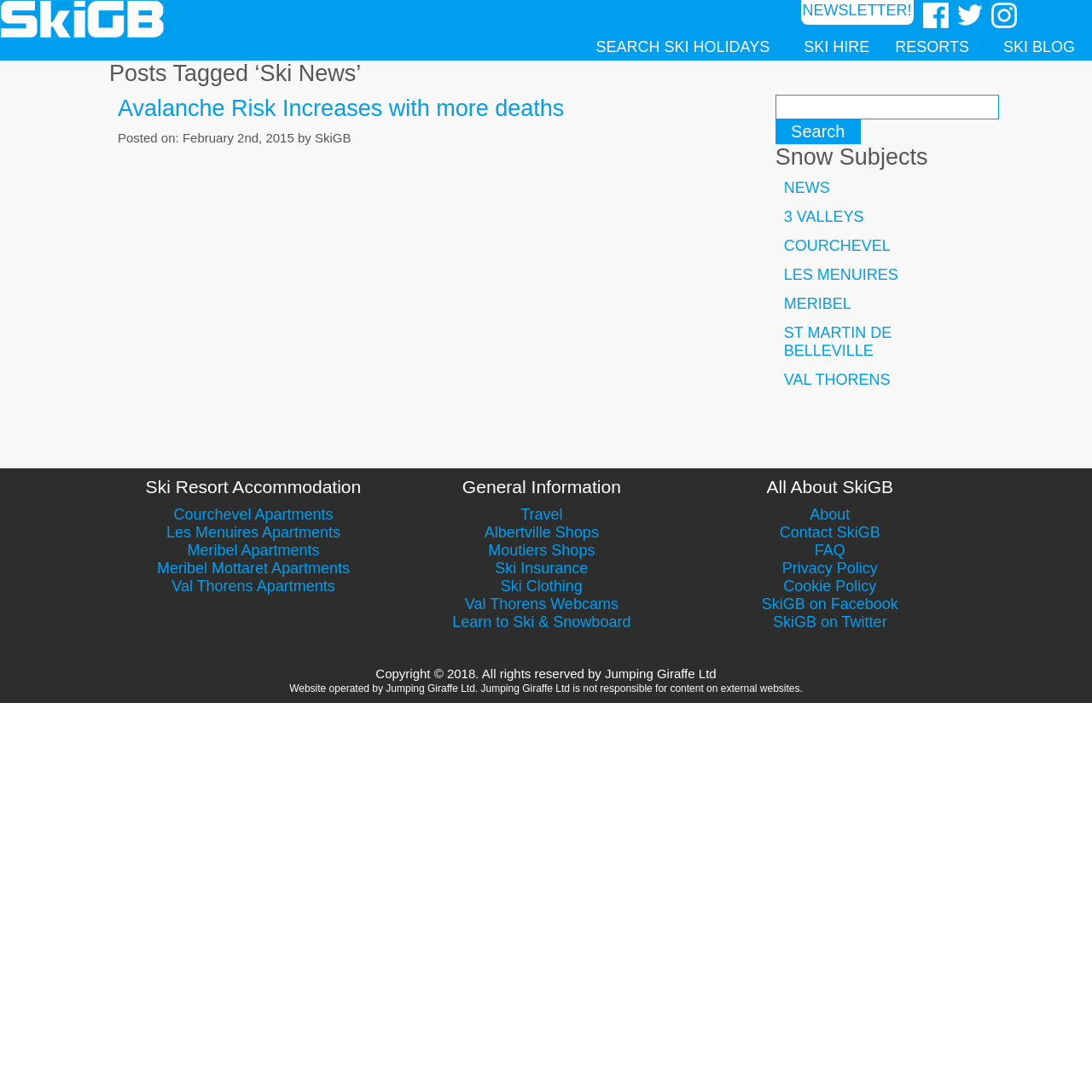Please specify the bounding box coordinates in the format (top-left x, top-left y, bottom-right x, bottom-right y), with all values as floating point numbers between 0 and 1. Identify the bounding box of the UI element described by: Ski Blog

[0.911, 0.035, 0.992, 0.055]